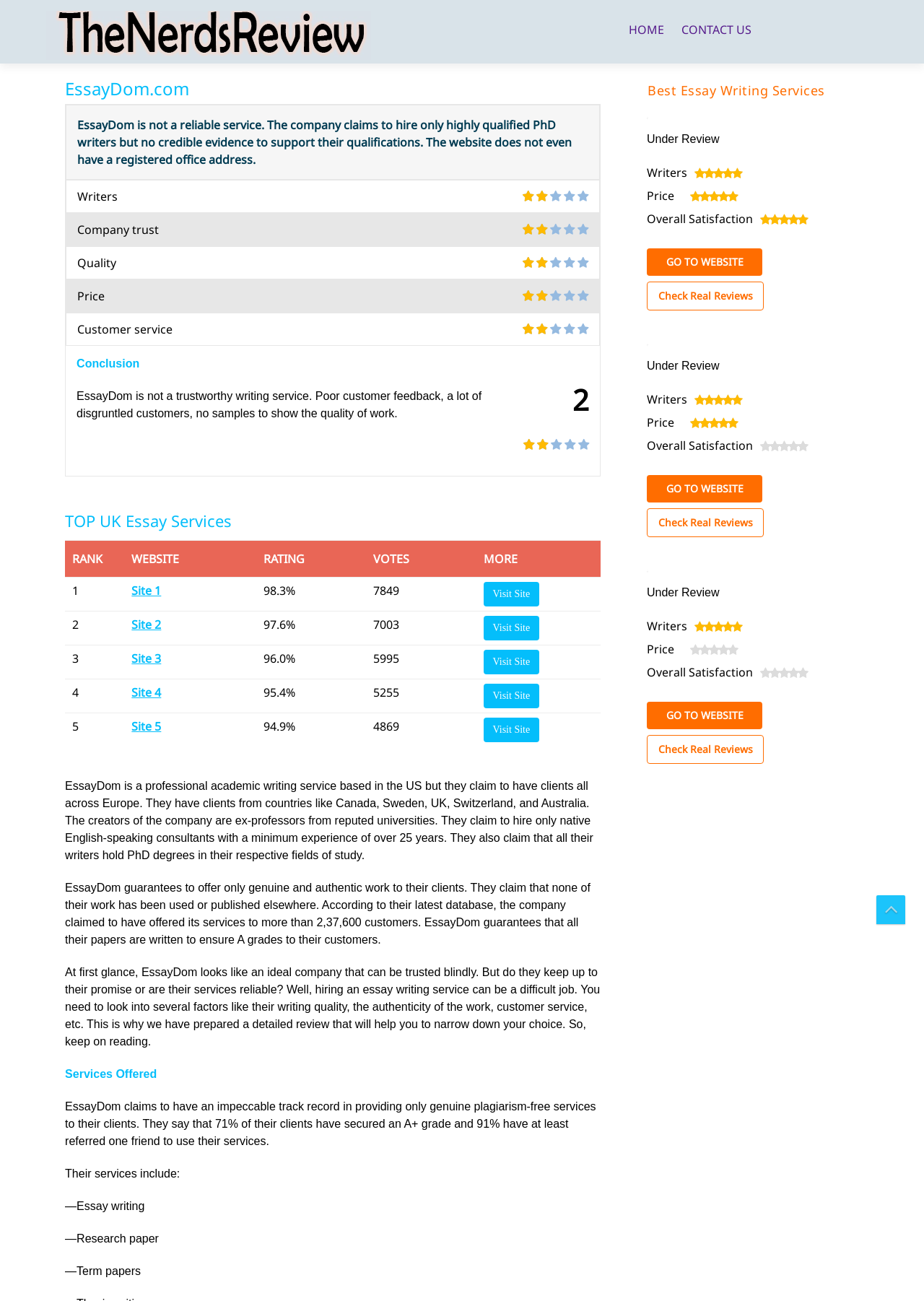Identify the coordinates of the bounding box for the element that must be clicked to accomplish the instruction: "Go to the CONTACT US page".

[0.731, 0.007, 0.82, 0.038]